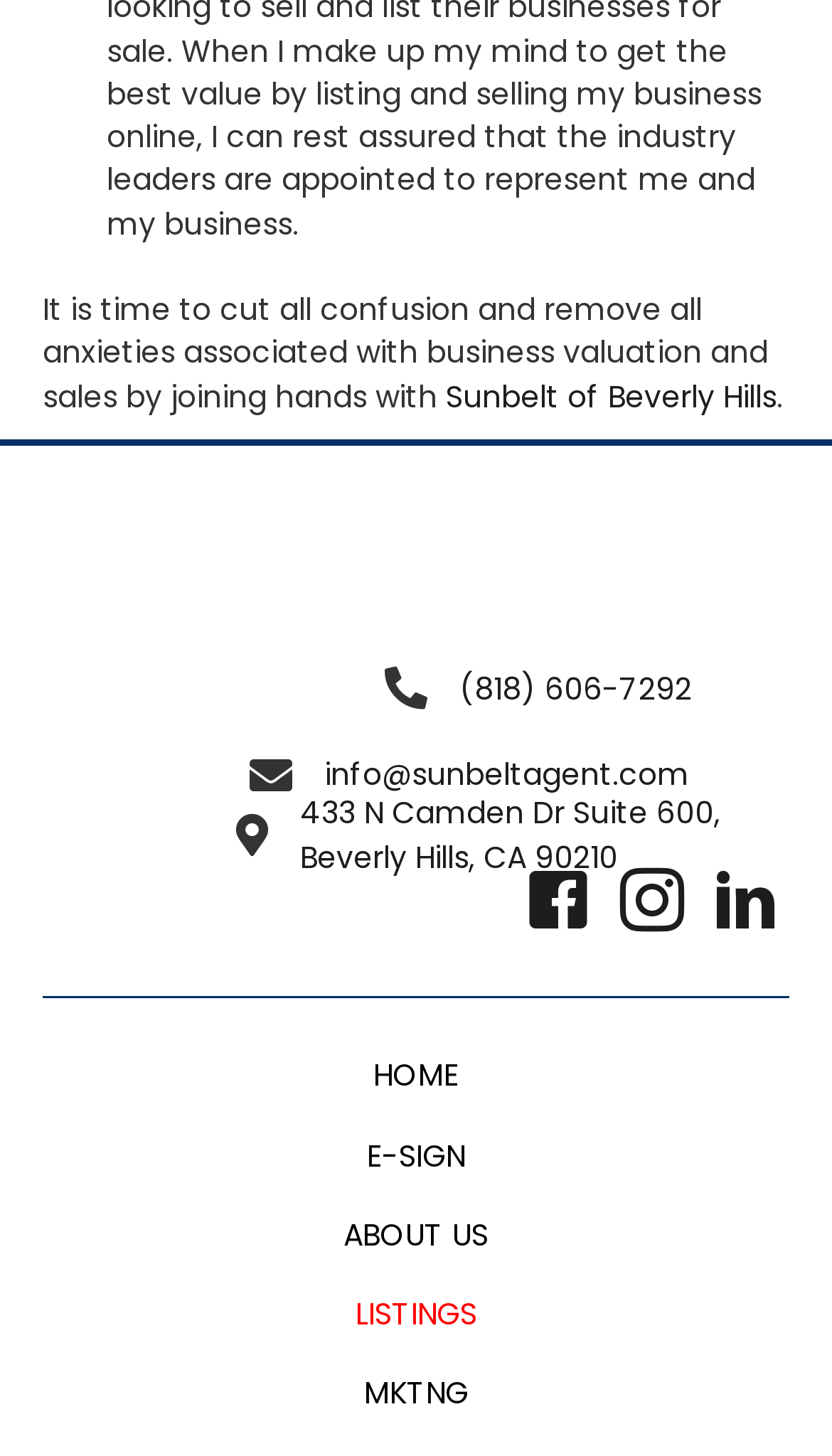Please identify the bounding box coordinates of the element that needs to be clicked to perform the following instruction: "visit Sunbelt of Beverly Hills".

[0.536, 0.257, 0.933, 0.287]